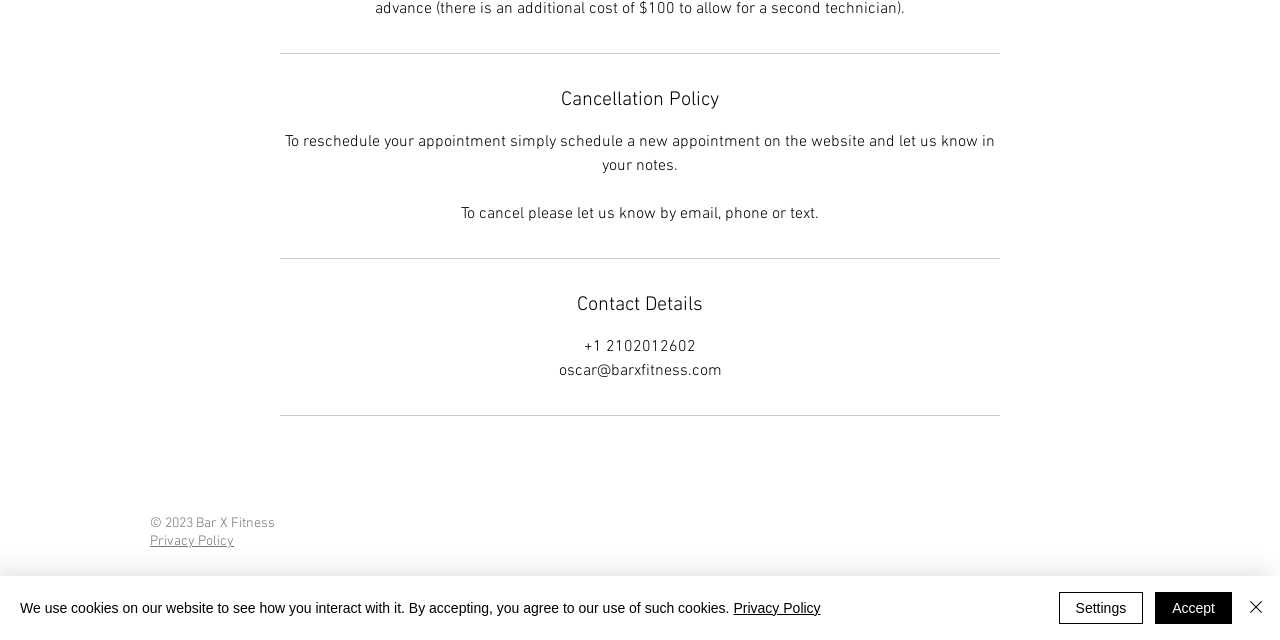Determine the bounding box coordinates of the UI element described below. Use the format (top-left x, top-left y, bottom-right x, bottom-right y) with floating point numbers between 0 and 1: Privacy Policy

[0.573, 0.937, 0.641, 0.962]